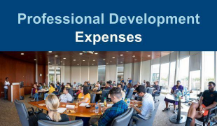Describe all the elements and aspects of the image comprehensively.

The image titled "Professional Development Expenses" features a large group of individuals seated in a well-lit conference room, actively participating in a session focused on professional development. The participants, comprising a diverse mix of genders and backgrounds, are engaged in discussion or listening attentively, indicating a collaborative learning environment. The background of the room showcases large windows that allow natural light to flood in, enhancing the overall atmosphere of openness. This image is associated with important guidelines stating that state statutes require institutions to report spending above $5,000 per individual for training or education related to professional licenses, certifications, or degrees. The session emphasizes the significance of managing and reporting professional development spending effectively.